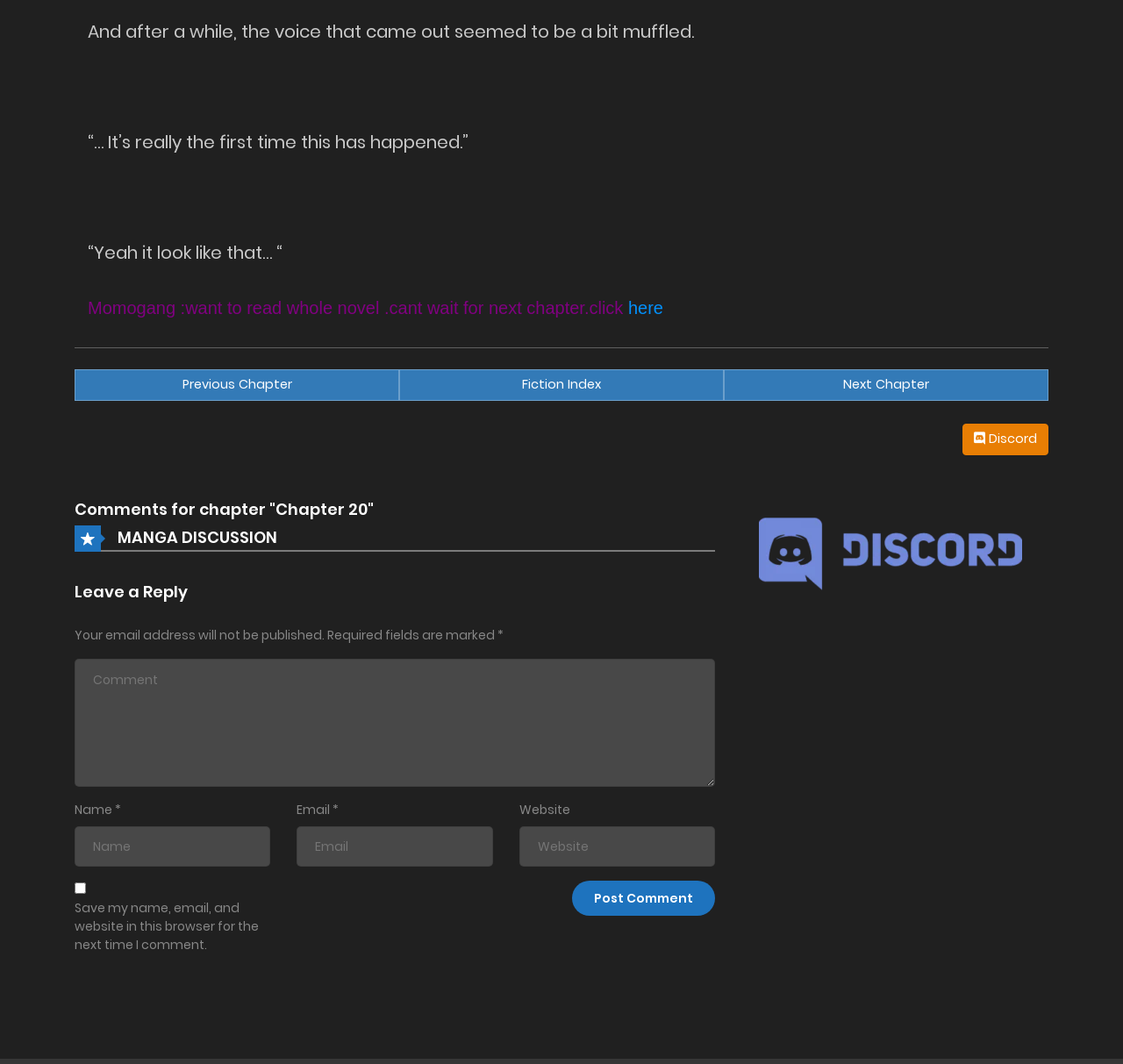Please specify the bounding box coordinates of the clickable section necessary to execute the following command: "Click the 'Next Chapter' link".

[0.645, 0.347, 0.934, 0.377]